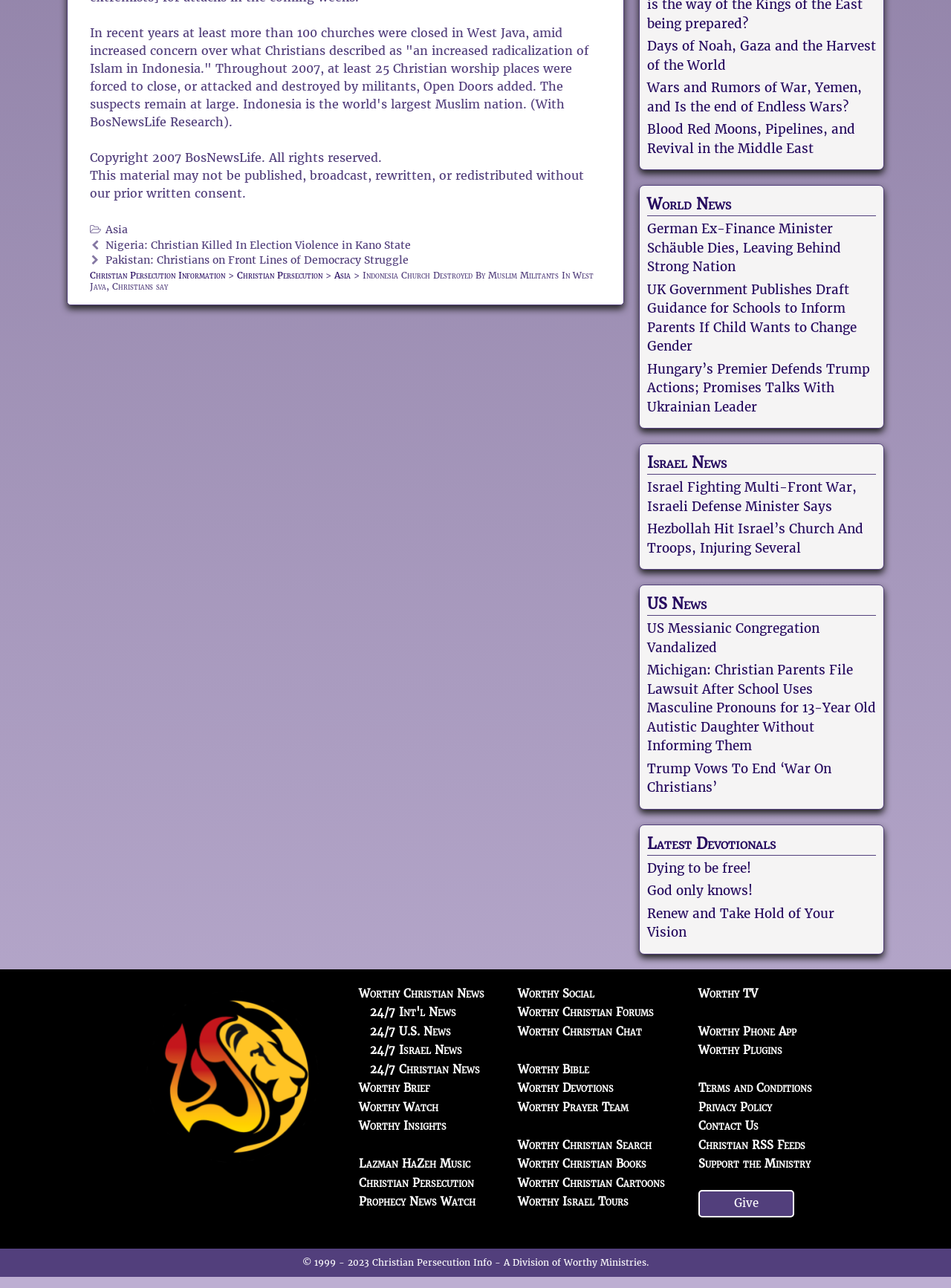Please identify the bounding box coordinates of the clickable region that I should interact with to perform the following instruction: "Explore the Israel News section". The coordinates should be expressed as four float numbers between 0 and 1, i.e., [left, top, right, bottom].

[0.68, 0.352, 0.764, 0.367]